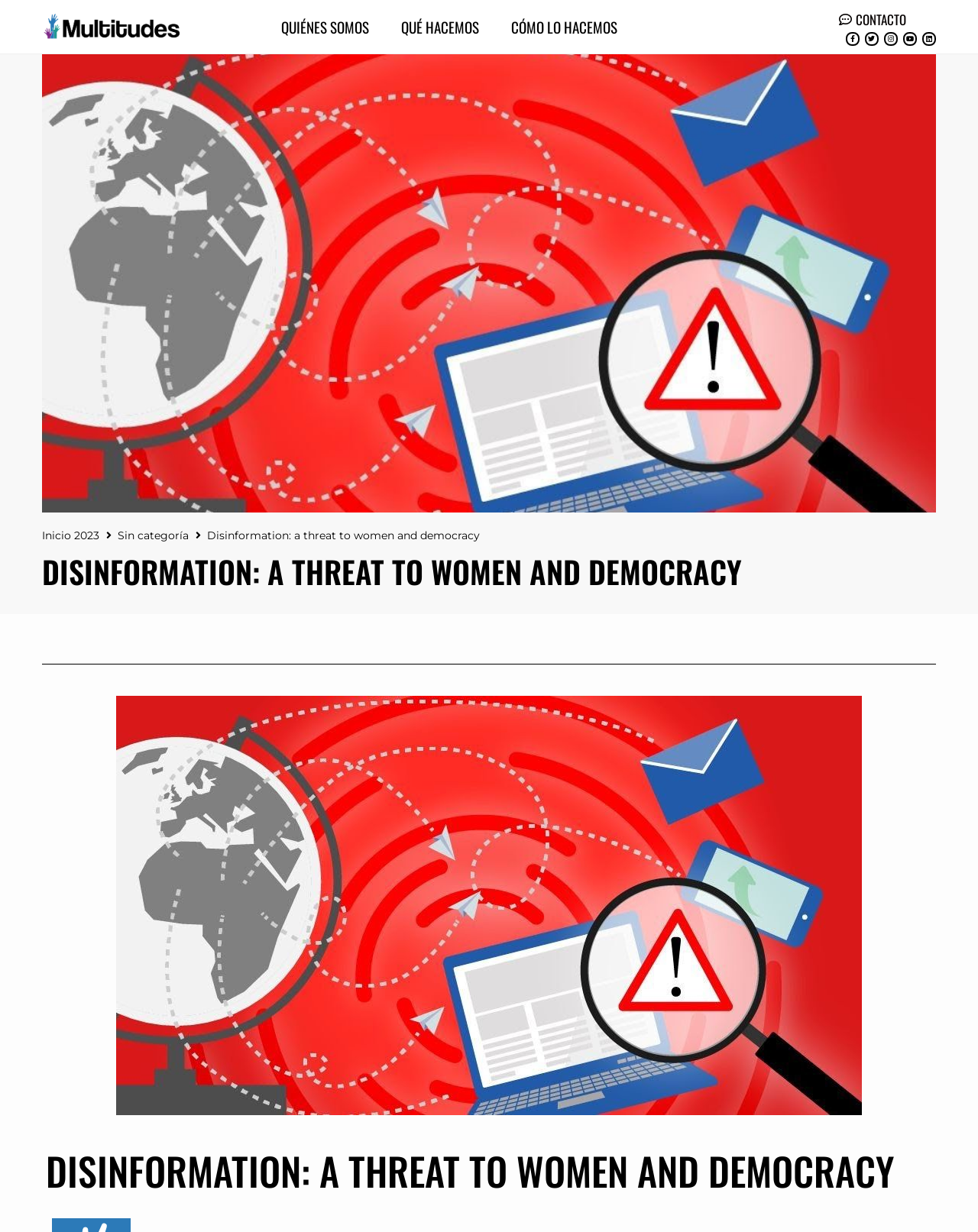Given the element description: "Cómo lo hacemos", predict the bounding box coordinates of this UI element. The coordinates must be four float numbers between 0 and 1, given as [left, top, right, bottom].

[0.523, 0.0, 0.631, 0.043]